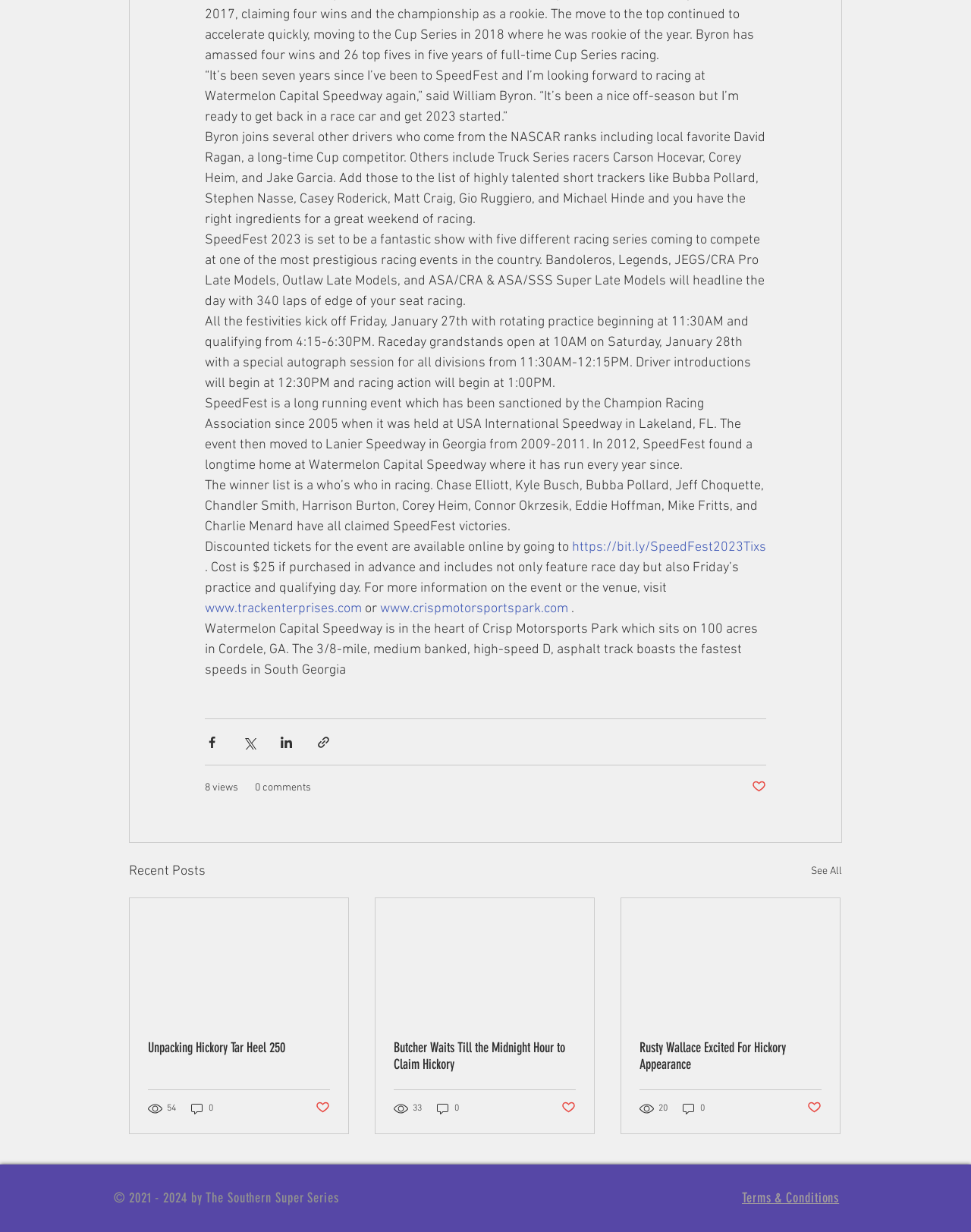How many laps of racing are mentioned in the article?
Based on the image, answer the question with as much detail as possible.

The article states 'Bandoleros, Legends, JEGS/CRA Pro Late Models, Outlaw Late Models, and ASA/CRA & ASA/SSS Super Late Models will headline the day with 340 laps of edge of your seat racing.' which indicates that 340 laps of racing are mentioned in the article.